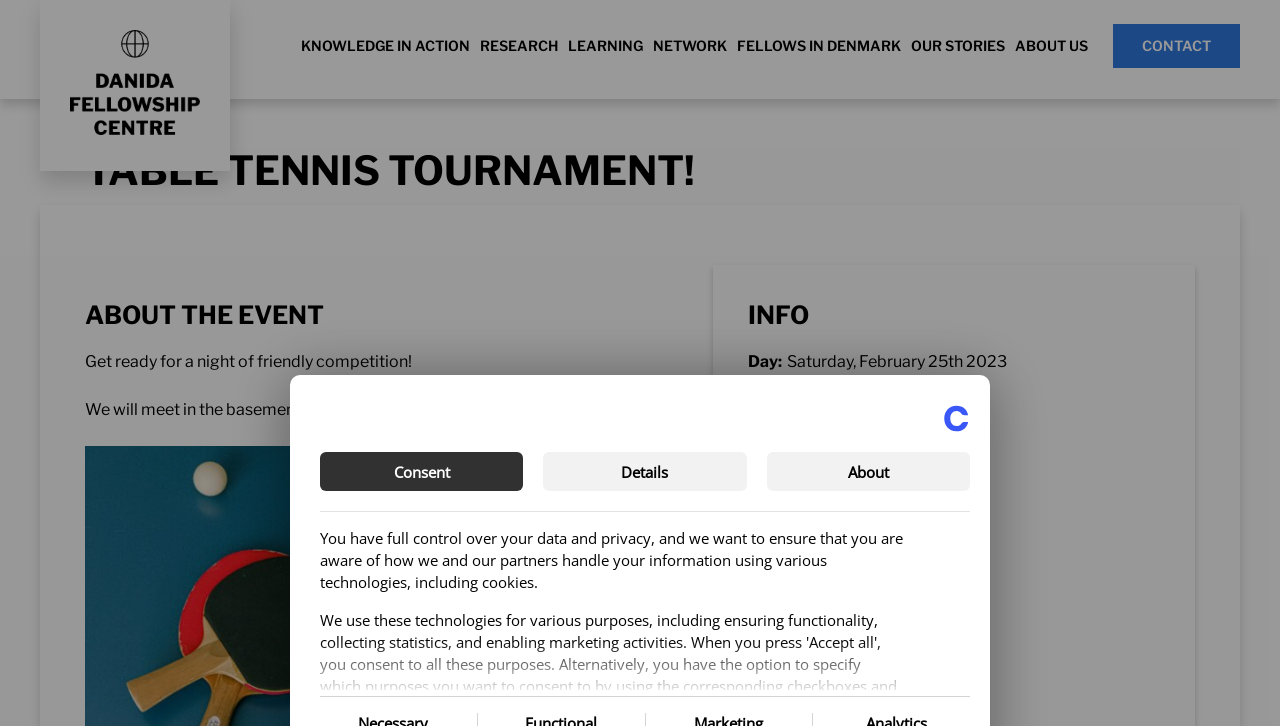What is the purpose of the event?
Using the information from the image, provide a comprehensive answer to the question.

Based on the webpage content, it is clear that the event is a table tennis tournament, as mentioned in the heading 'TABLE TENNIS TOURNAMENT!' and the description 'We will meet in the basement at 7 pm for a DFC table-tennis tournament!'.